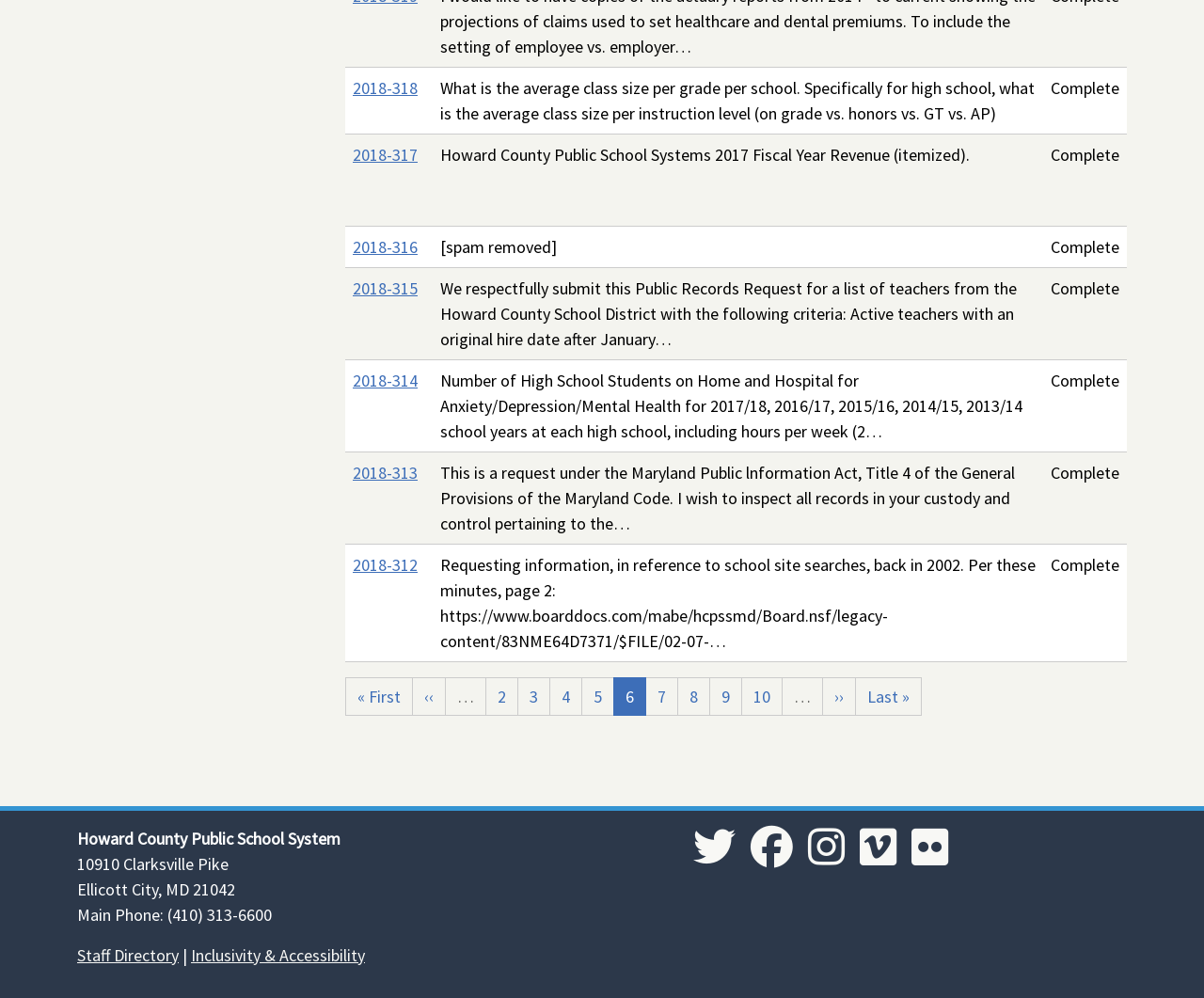Find the bounding box coordinates of the element's region that should be clicked in order to follow the given instruction: "Go to the next page". The coordinates should consist of four float numbers between 0 and 1, i.e., [left, top, right, bottom].

[0.683, 0.678, 0.711, 0.717]